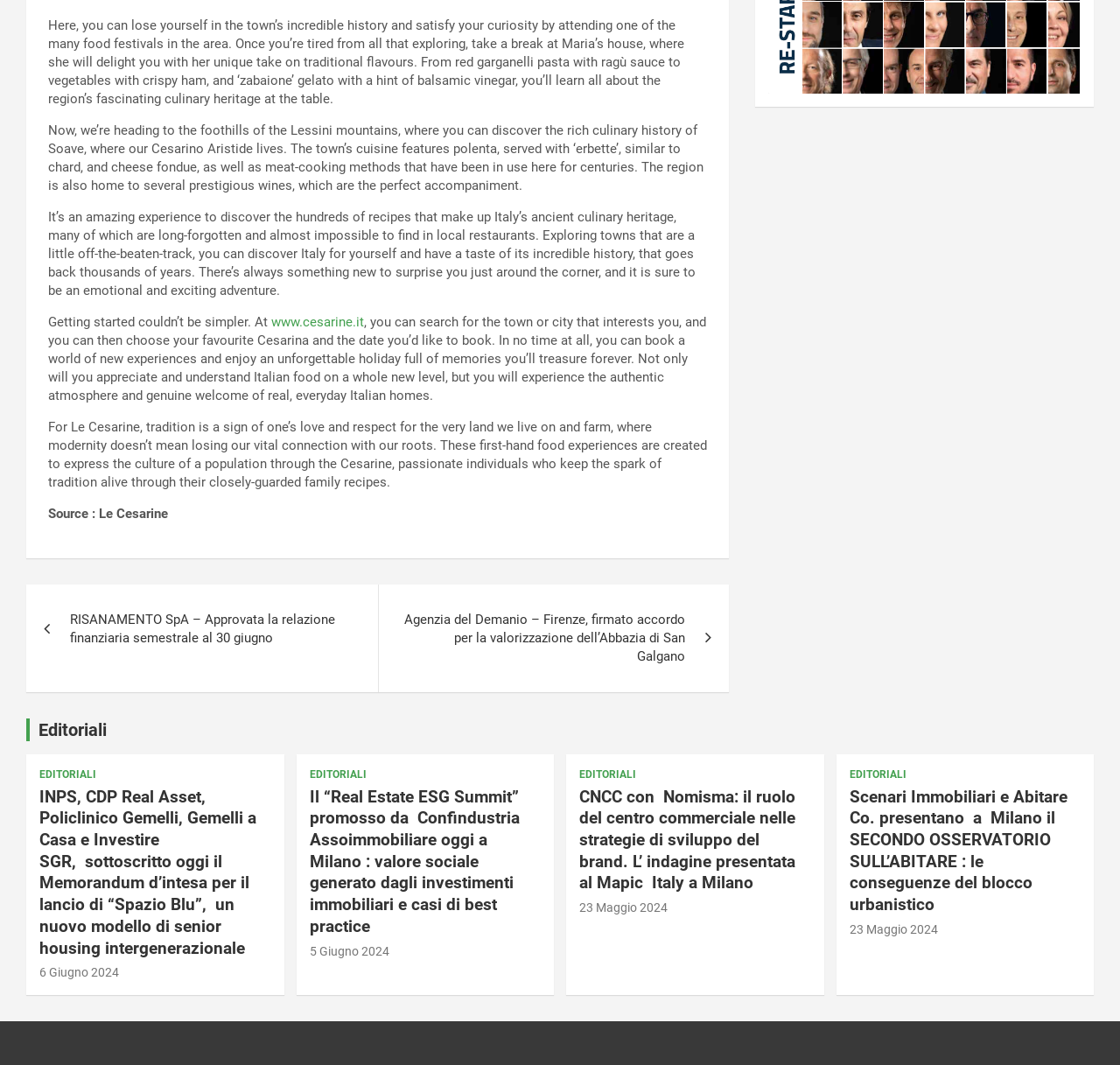Give a one-word or short-phrase answer to the following question: 
What type of food is mentioned in the text?

pasta